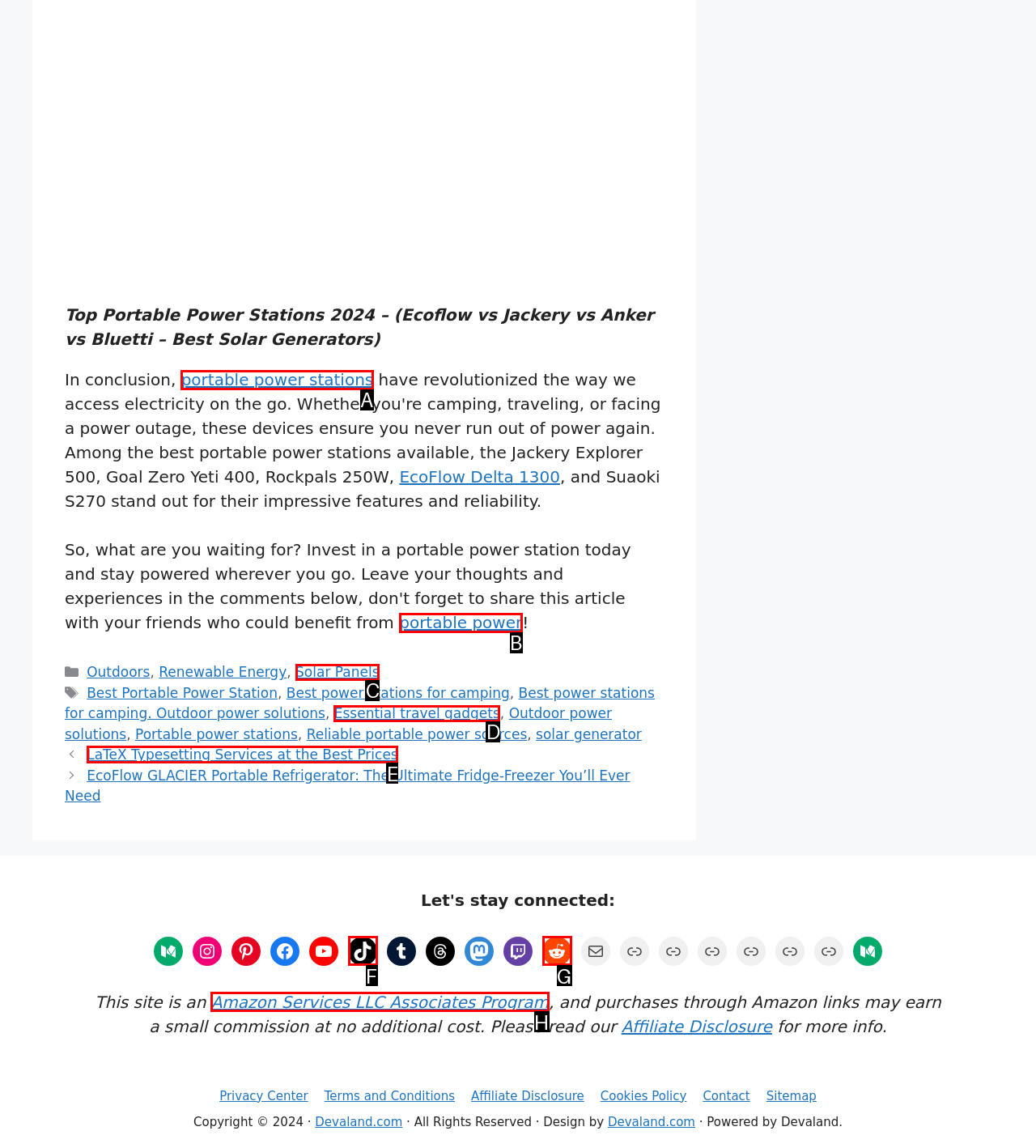Which HTML element should be clicked to complete the following task: Check the post about LaTeX Typesetting Services?
Answer with the letter corresponding to the correct choice.

E